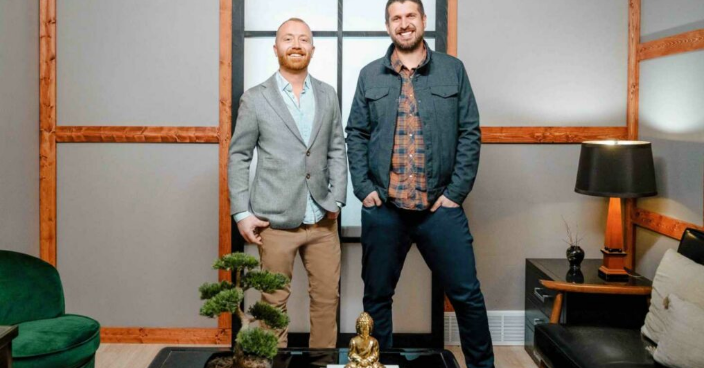Offer a meticulous description of the image.

In this vibrant image, Keith Bynum and Evan Thomas, the charismatic duo from HGTV's popular series "Bargain Block," stand confidently in a stylishly designed living space. Bynum, on the left, is dressed in a light suit jacket over a casual blue shirt, exuding a polished yet relaxed vibe. Thomas, on the right, complements him with a layered look featuring a plaid shirt under a darker jacket, adding to the approachable aesthetic of the pair. They are positioned beside an elegant coffee table adorned with a small Buddhist statue and a miniature tree, which enhances the modern yet tranquil atmosphere of the room. The backdrop features wooden beams and stylish decor elements, encapsulating the transformation essence that defines their show, where they renovate homes and create inviting living spaces. This moment captures their partnership not only as colleagues in home renovation but also as friends who share a passion for making spaces beautiful.